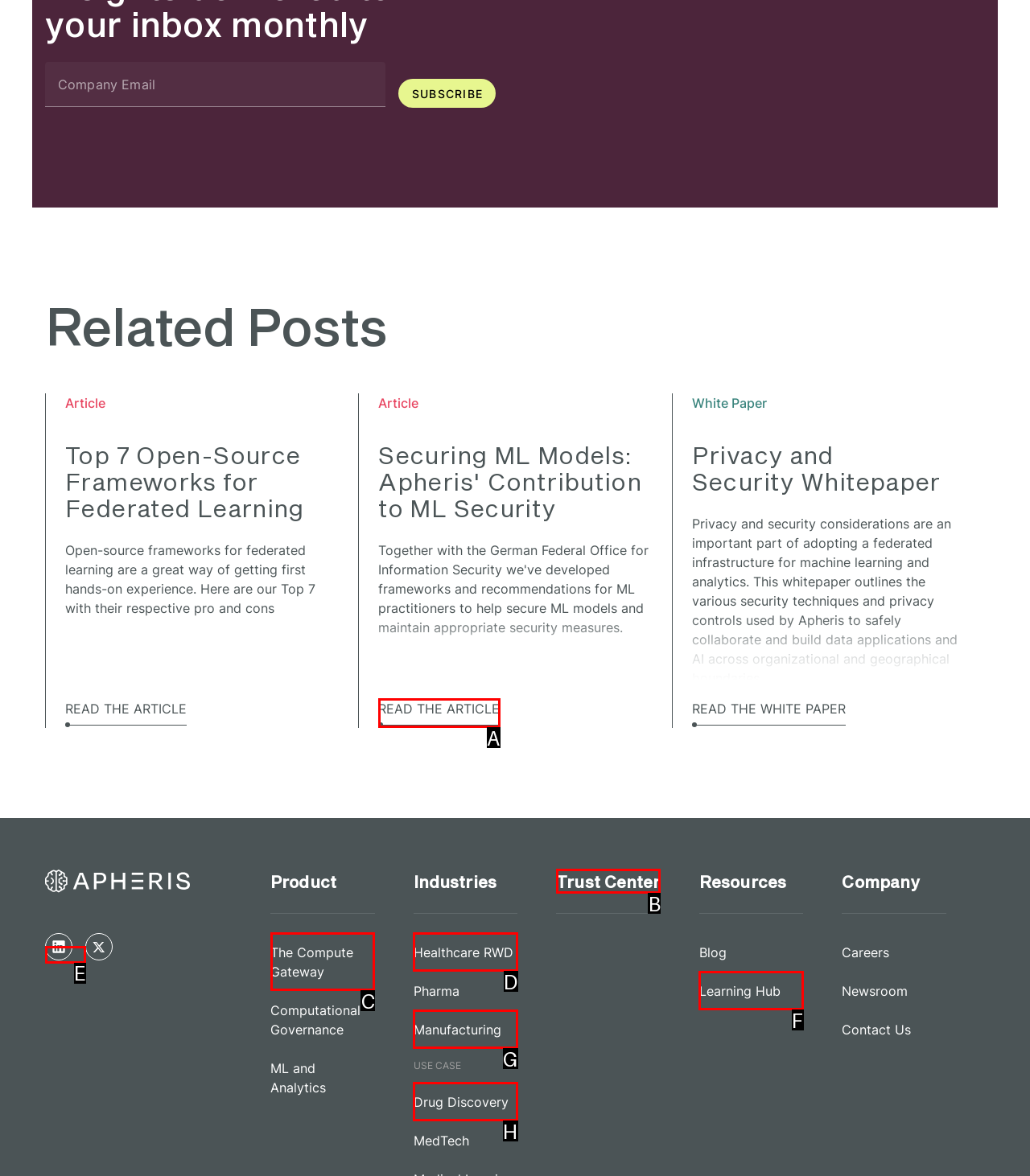Which UI element should be clicked to perform the following task: Visit Apheris on LinkedIn? Answer with the corresponding letter from the choices.

E